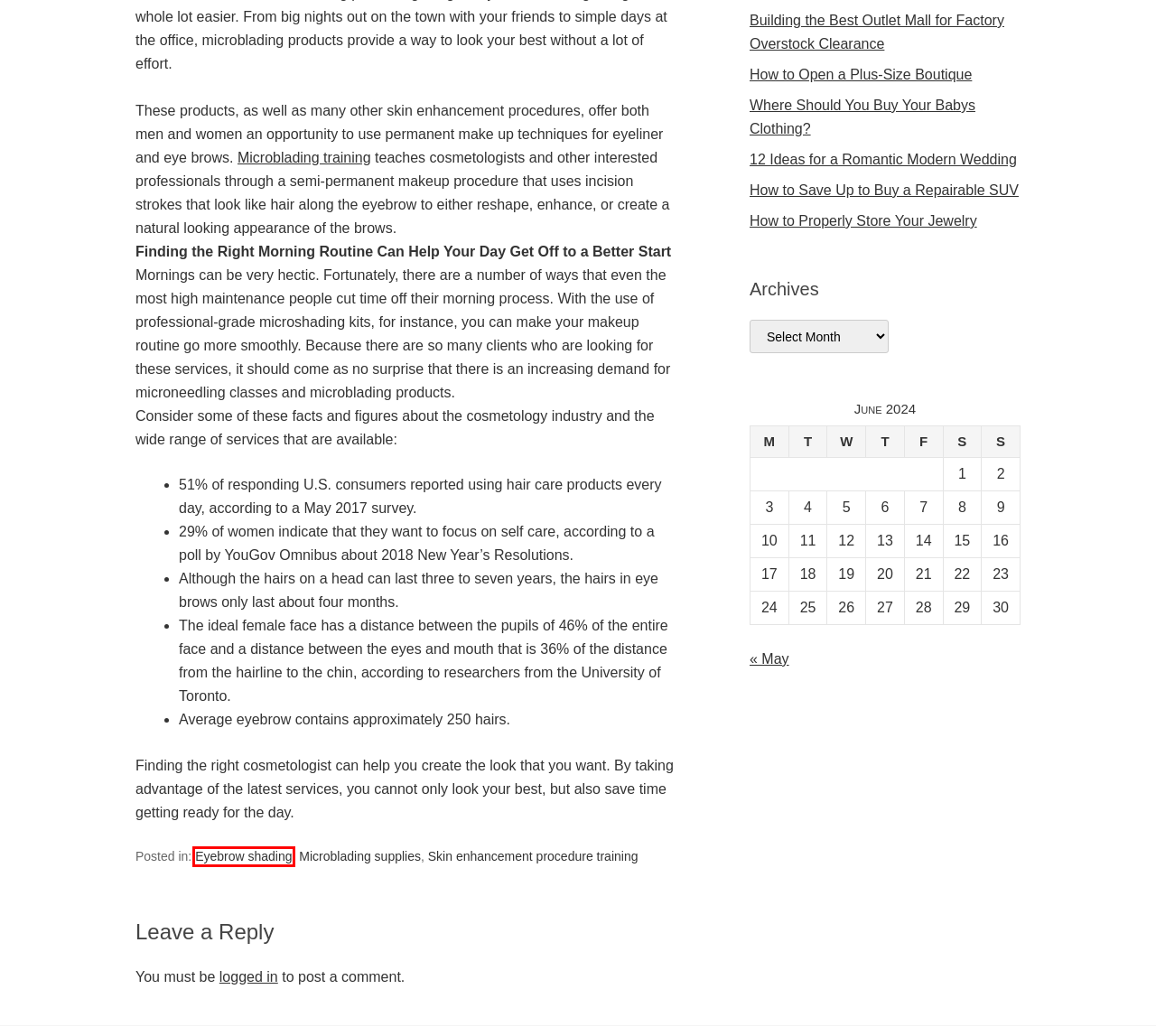Analyze the screenshot of a webpage featuring a red rectangle around an element. Pick the description that best fits the new webpage after interacting with the element inside the red bounding box. Here are the candidates:
A. Log In ‹ Coaching Outlet Store — WordPress
B. How to Properly Store Your Jewelry - Coaching Outlet Store
C. Skin enhancement procedure training Archives - Coaching Outlet Store
D. How to Open a Plus-Size Boutique - Coaching Outlet Store
E. Microblading supplies Archives - Coaching Outlet Store
F. Building the Best Outlet Mall for Factory Overstock Clearance - Coaching Outlet Store
G. 12 Ideas for a Romantic Modern Wedding - Coaching Outlet Store
H. Eyebrow shading Archives - Coaching Outlet Store

H